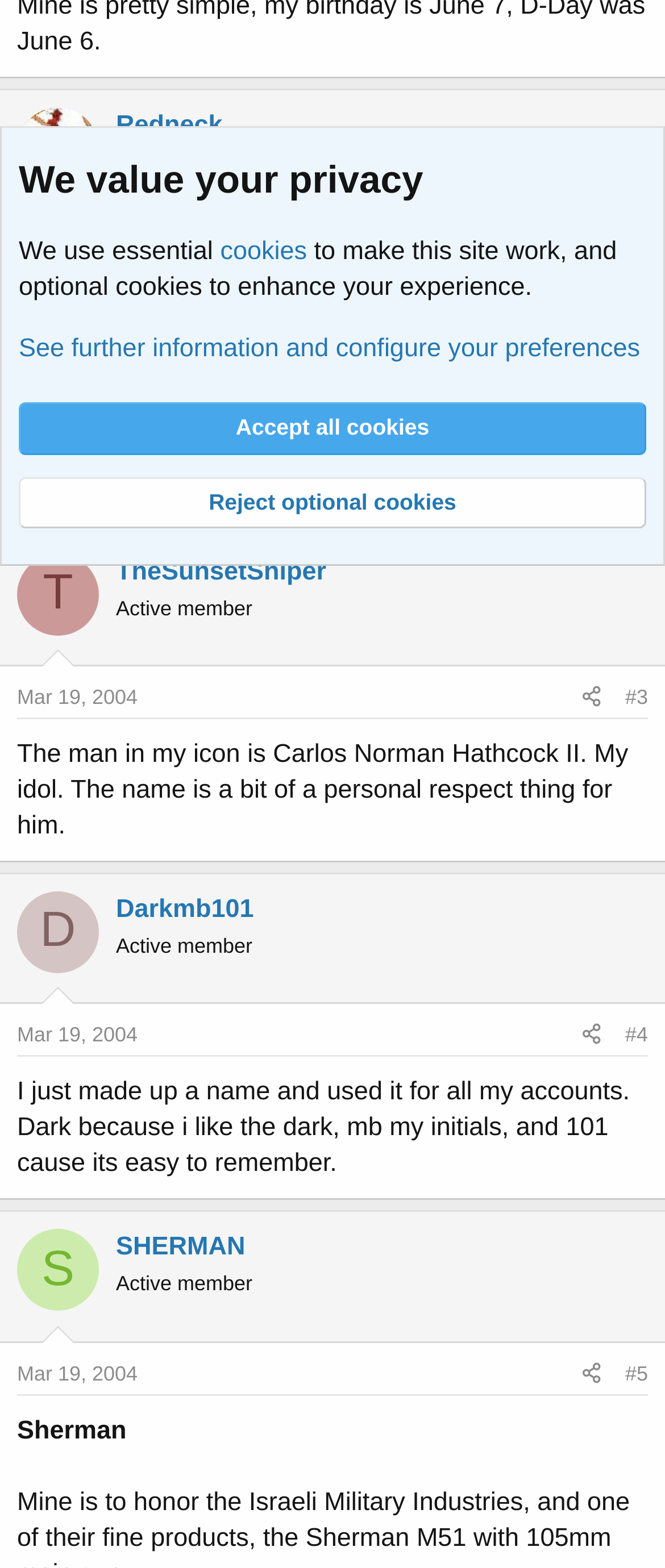Provide the bounding box coordinates, formatted as (top-left x, top-left y, bottom-right x, bottom-right y), with all values being floating point numbers between 0 and 1. Identify the bounding box of the UI element that matches the description: Mar 19, 2004

[0.026, 0.437, 0.207, 0.452]